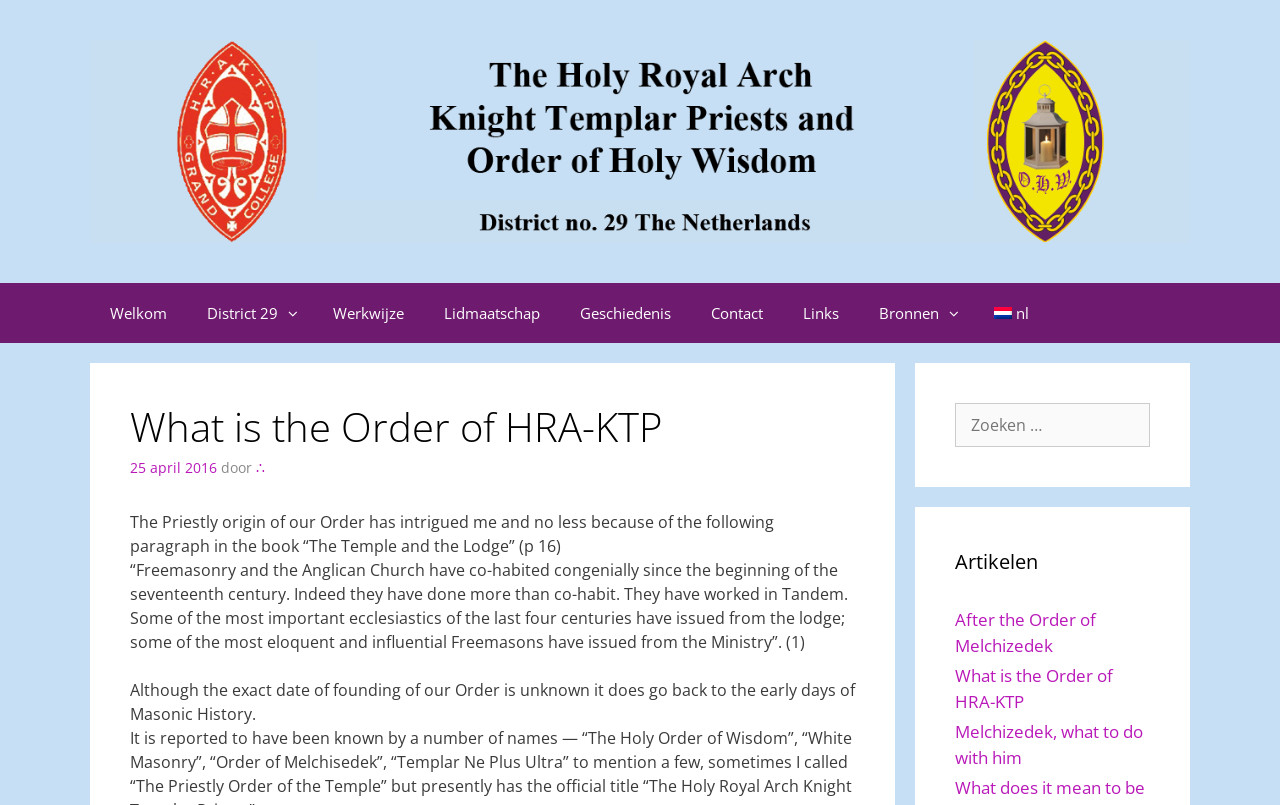What is the language of the website?
Please respond to the question with a detailed and informative answer.

The language of the website can be inferred from the text content of the webpage, which appears to be in Dutch, and the presence of a link 'nl' in the top navigation bar, which is likely a language selector for Dutch.